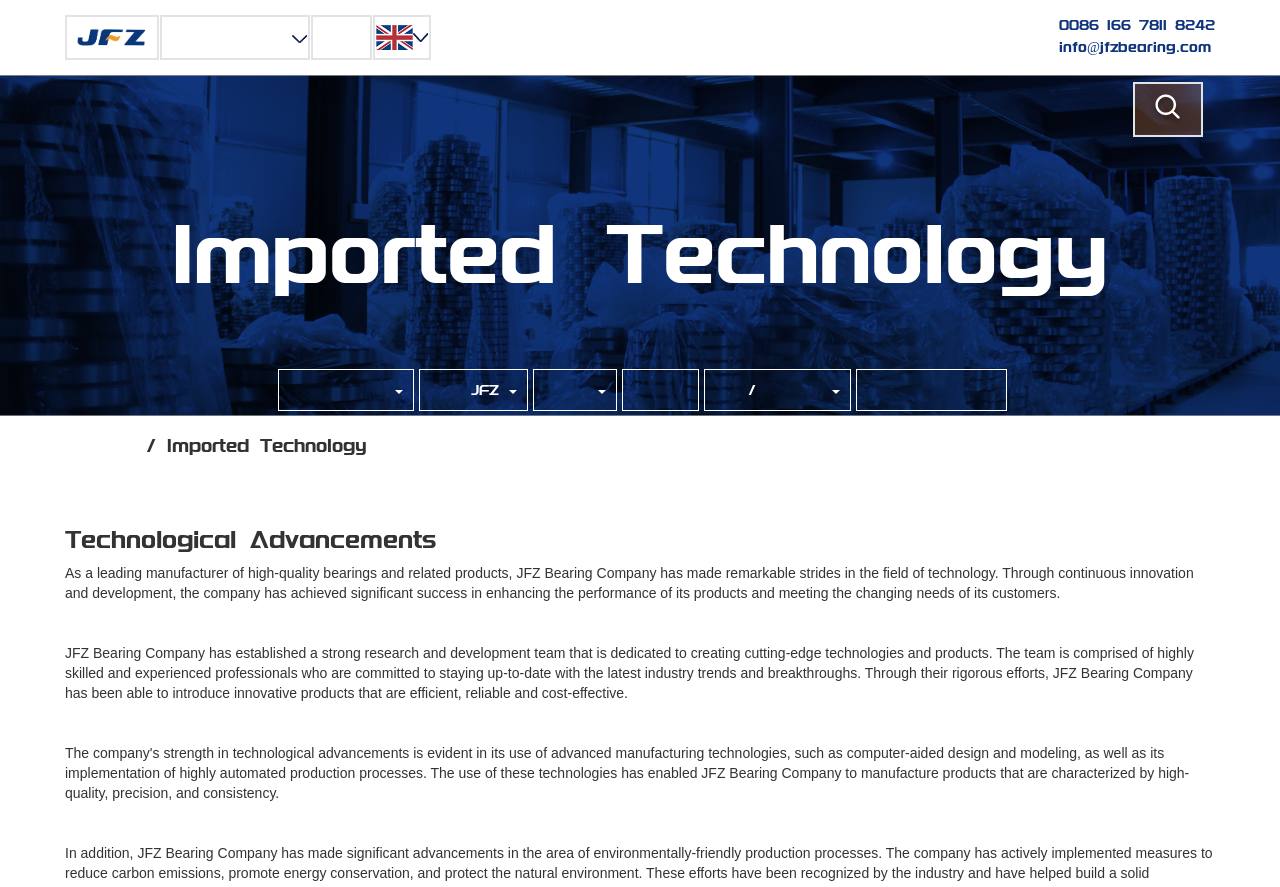Create a detailed summary of the webpage's content and design.

The webpage is about JFZ Bearing Company, a leading manufacturer of high-quality bearings and related products. At the top left corner, there is a logo of JFZ Bearing Company, which is an image linked to the company's homepage. Next to the logo, there are several navigation links, including "পণ্য কেন্দ্র" (Product Center), "বাড়ি" (Home), and an empty link with two icons.

On the top right corner, there are two contact links, "0086 166 7811 8242" and "info@jfzbearing.com", each accompanied by an icon. Below these links, there is a large image that spans the entire width of the page.

The main content of the webpage is divided into three sections. The first section has a heading "Imported Technology" and a brief introduction to the company's technology. Below this heading, there are three short paragraphs of text, "আমরা কারা" (Who We Are), "কেন JFZ" (Why JFZ), and "পণ্য" (Products).

The second section has a heading "বাড়ি / Imported Technology" (Home / Imported Technology) and two links, "বাড়ি" (Home) and "Imported Technology". Below this heading, there are two links, "আবেদন" (Application) and "যোগাযোগ করুন" (Contact Us), as well as a heading "খবর/ইভেন্ট" (News/Events).

The third section has a heading "Technological Advancements" and two paragraphs of text that describe the company's achievements in technology and its research and development team.